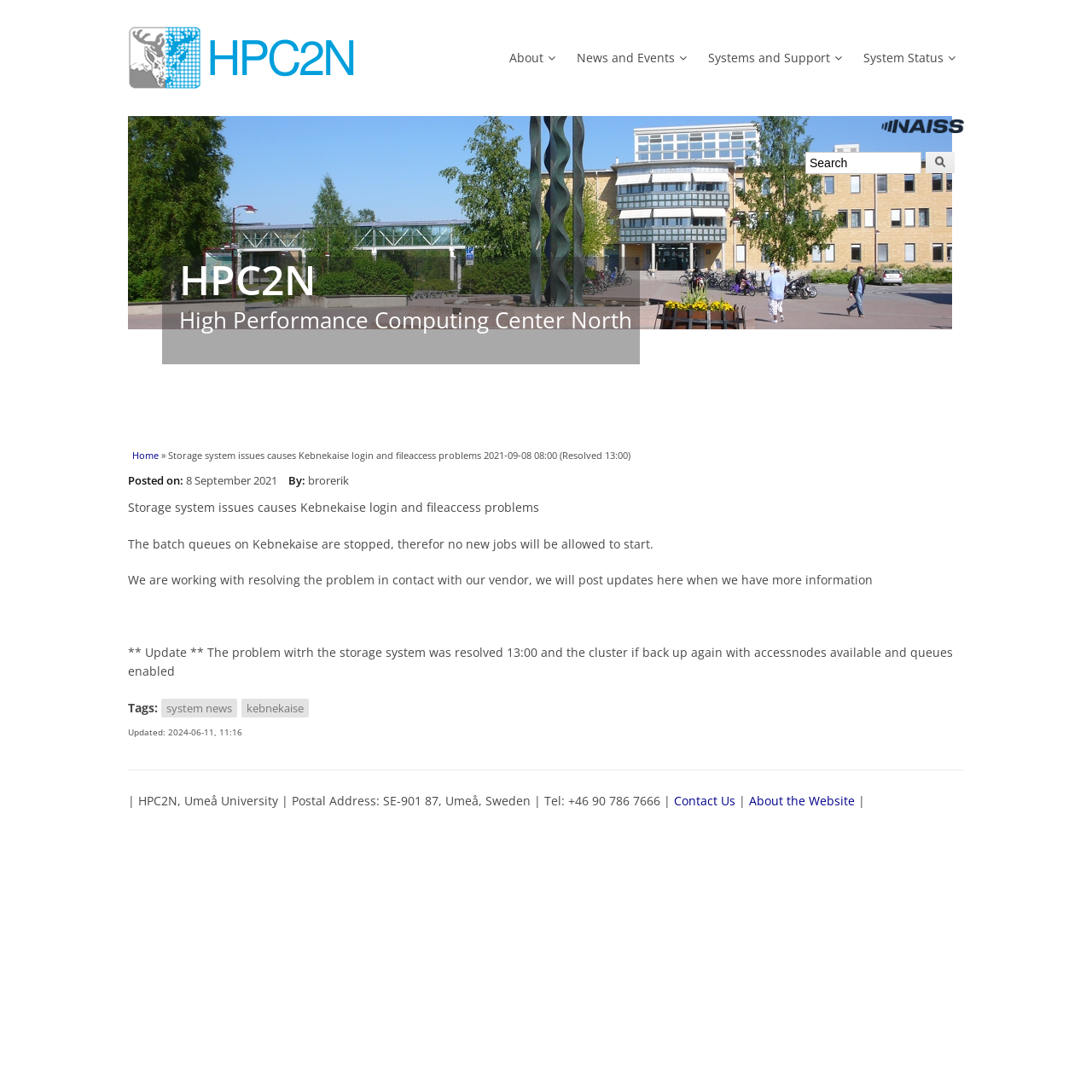Provide the bounding box coordinates of the HTML element described by the text: "alt="NAISS"".

[0.807, 0.107, 0.883, 0.122]